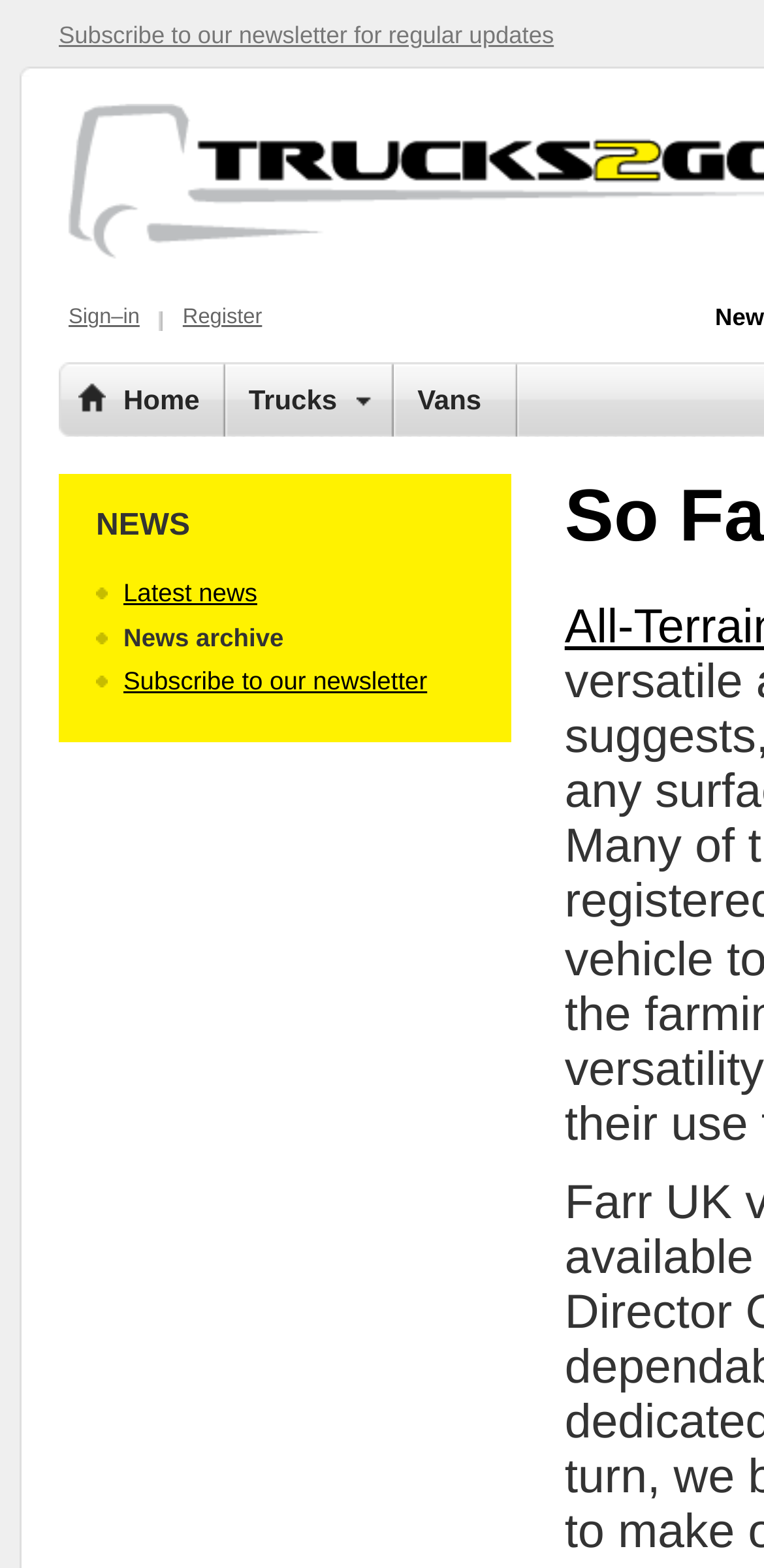Provide a short answer to the following question with just one word or phrase: What is the first option in the sign-in/register section?

Sign-in